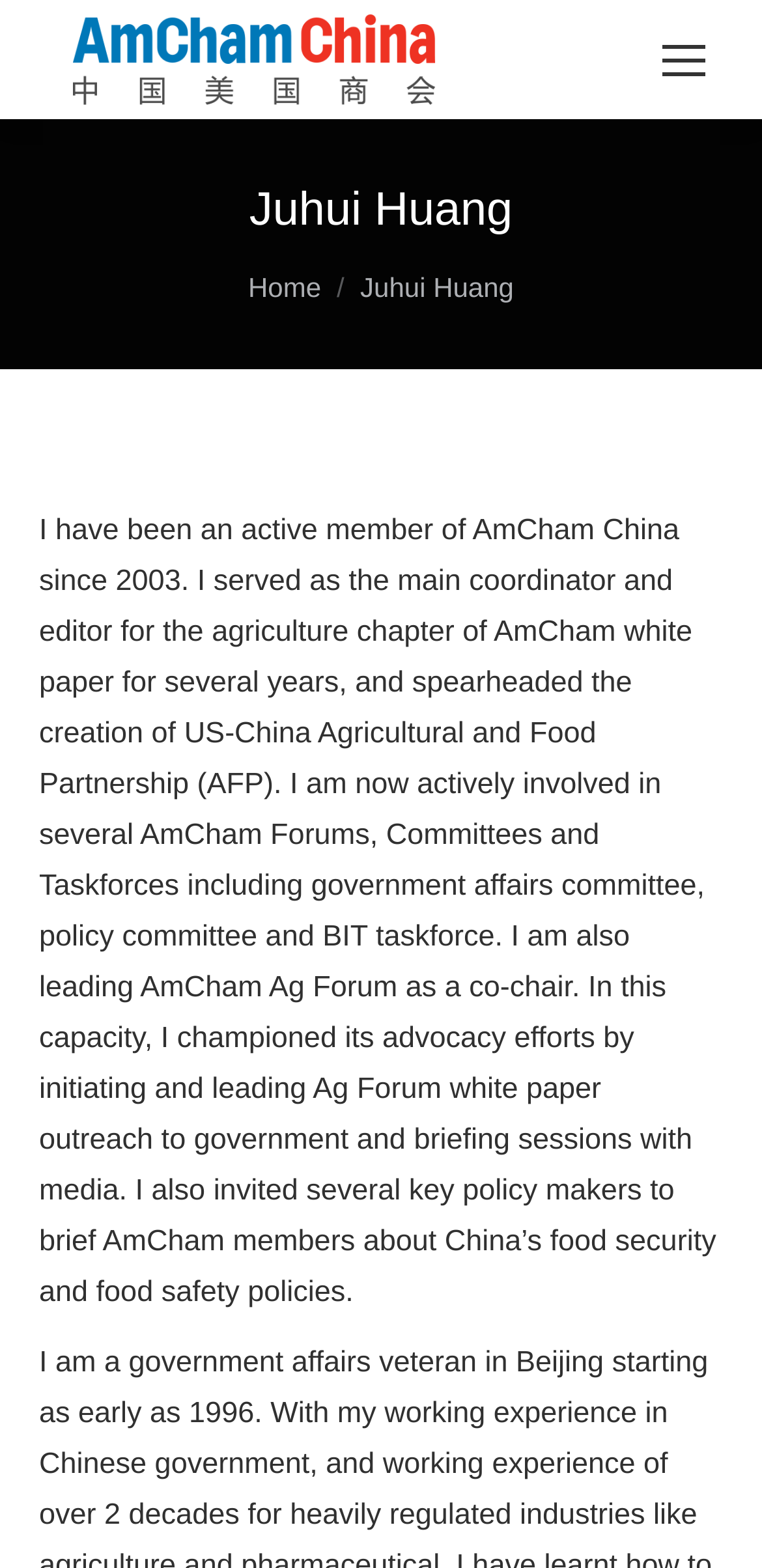Elaborate on the different components and information displayed on the webpage.

The webpage is about Juhui Huang's profile, specifically their involvement with AmCham China. At the top right corner, there is a mobile menu icon and a search bar with a magnifying glass icon. Below the search bar, there is a link to AmCham China, accompanied by an image of the organization's logo.

The main content of the page is divided into two sections. The first section is a heading with the name "Juhui Huang" and a breadcrumb navigation menu below it, indicating the current page location. The second section is a block of text that describes Juhui Huang's experience and achievements with AmCham China, including their role in creating the US-China Agricultural and Food Partnership and their involvement in various committees and taskforces.

At the bottom right corner of the page, there is a "Go to Top" link, accompanied by an arrow icon, which allows users to quickly navigate back to the top of the page.